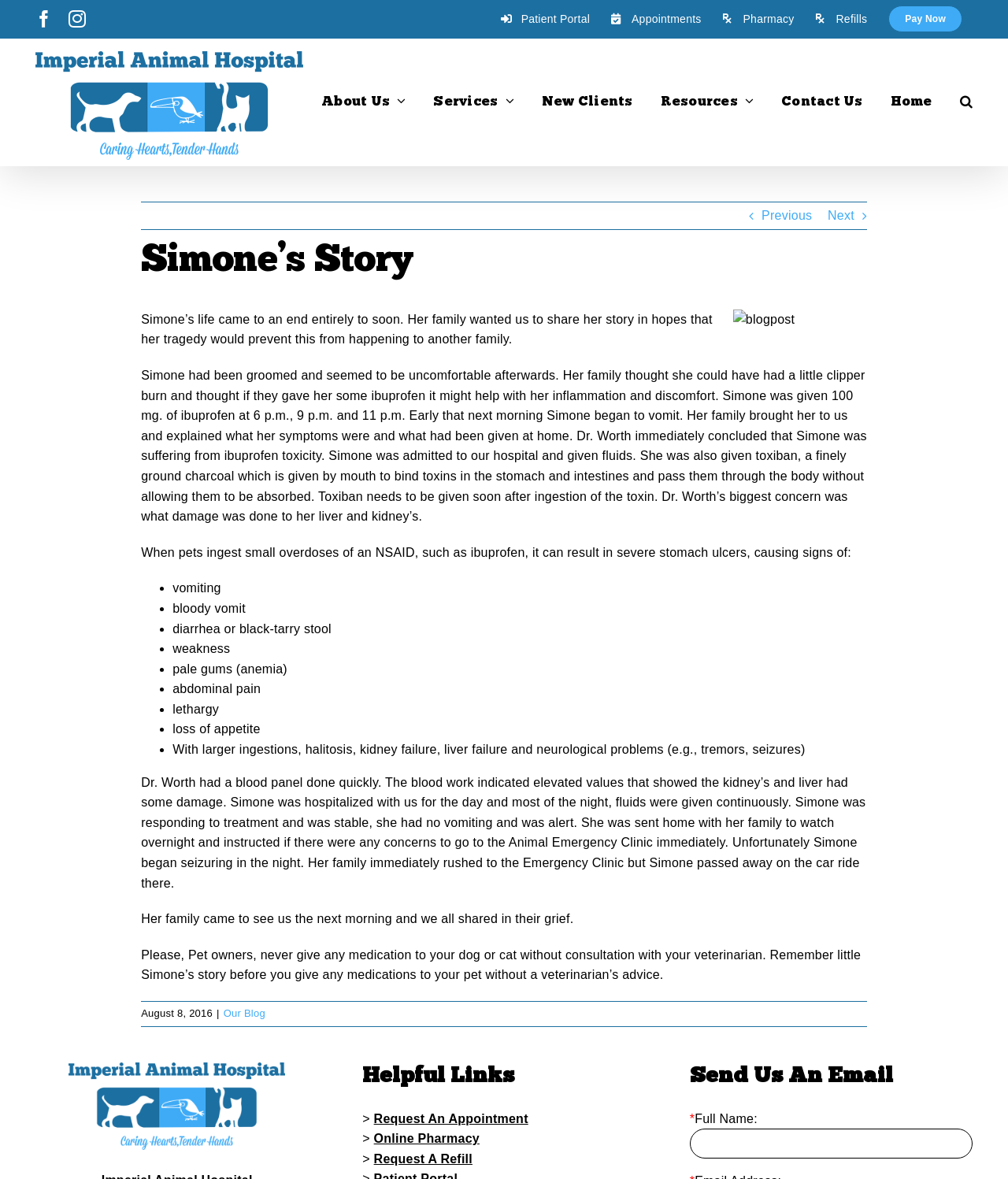Specify the bounding box coordinates for the region that must be clicked to perform the given instruction: "Click the 'CLIMATE RISK PRICING' link".

None